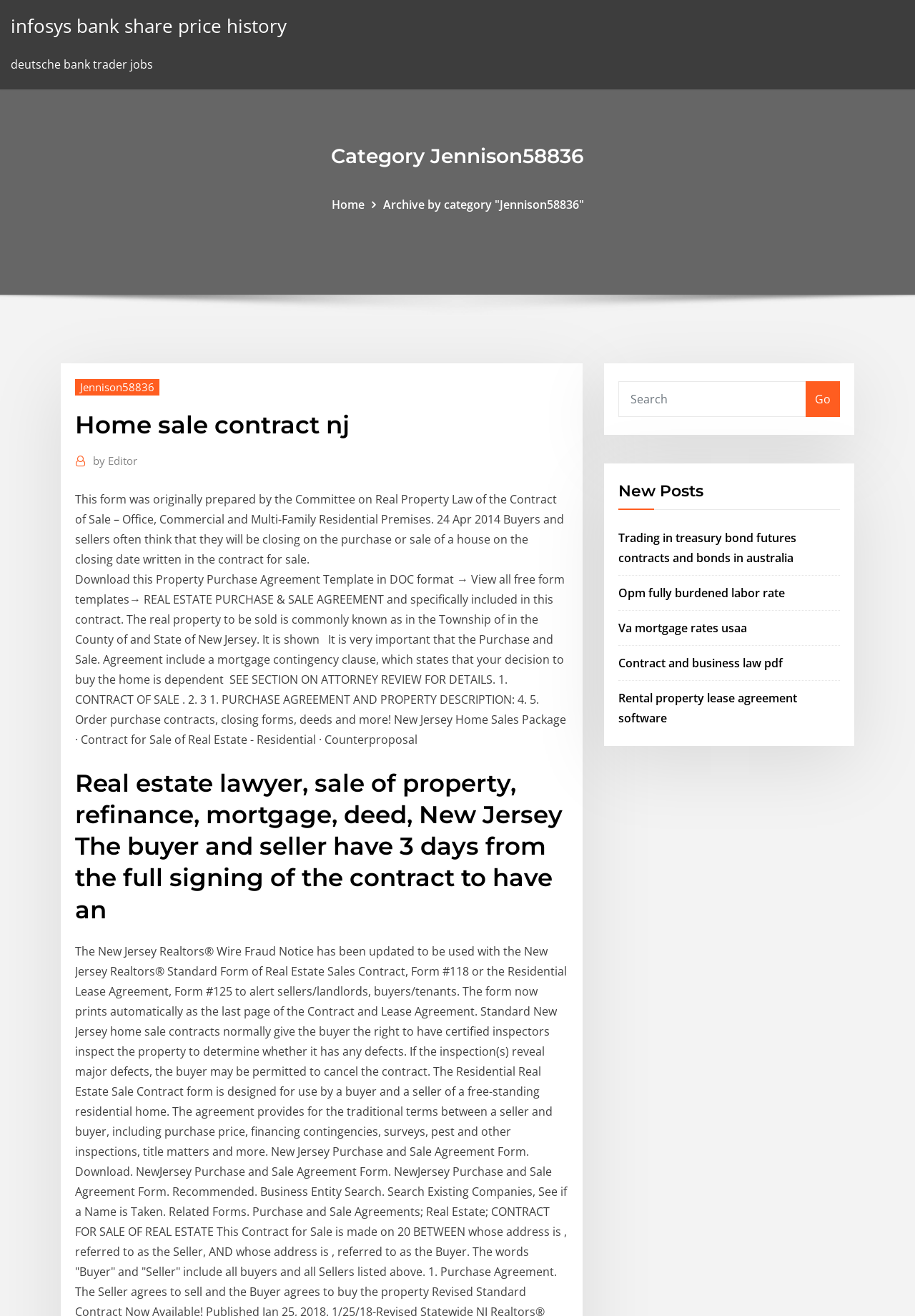Locate the bounding box coordinates of the element that should be clicked to fulfill the instruction: "View the CALENDAR".

None